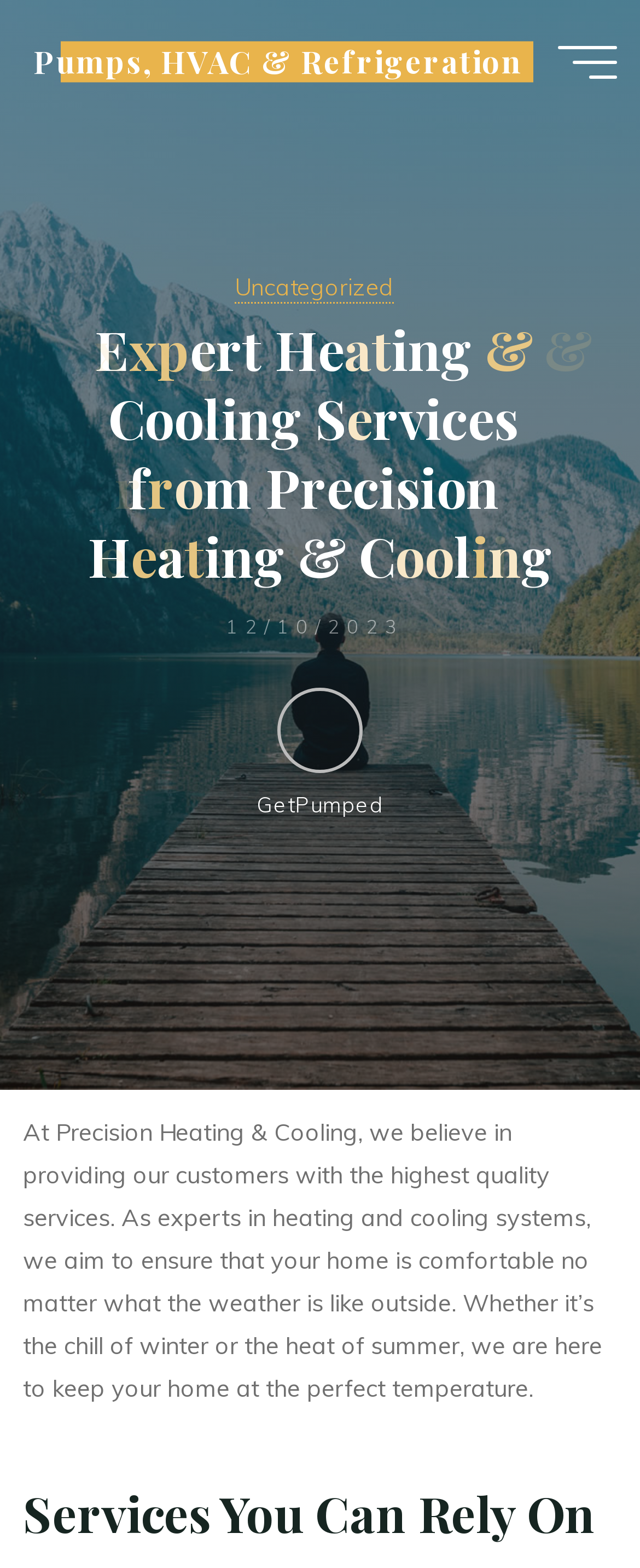Using details from the image, please answer the following question comprehensively:
What is the title of the section that describes the services?

The section that describes the services is titled 'Services You Can Rely On', as shown in the heading element with the bounding box coordinates [0.037, 0.947, 0.963, 0.984]